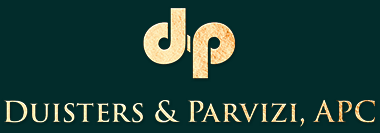What type of font is used for the firm's name?
Please provide a comprehensive answer based on the details in the screenshot.

The caption states that the firm's name is elegantly scripted in a classic font, emphasizing its professional identity, which implies that the font used for the firm's name is a classic font.